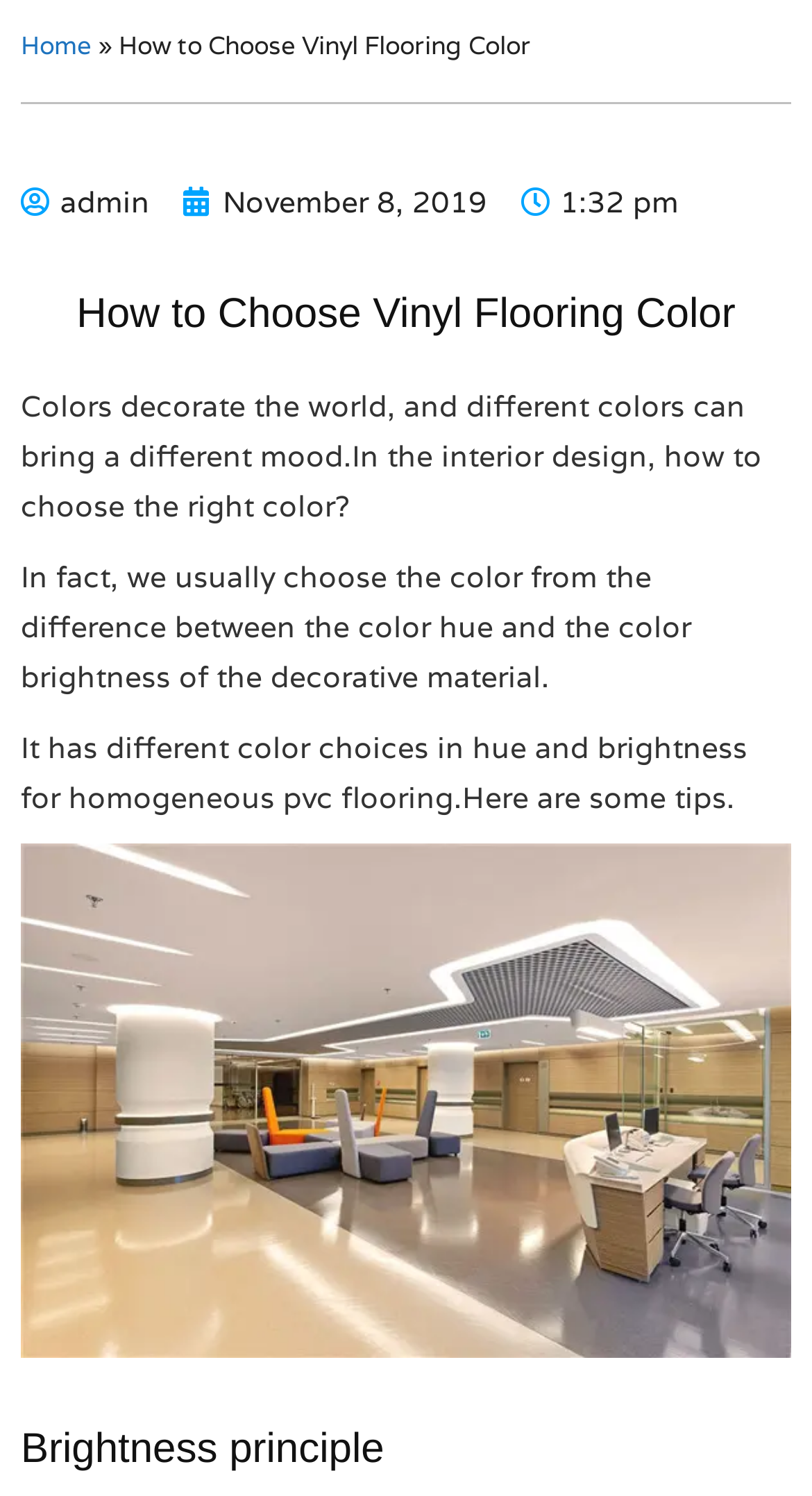Extract the bounding box of the UI element described as: "Go to Top".

[0.872, 0.855, 0.974, 0.91]